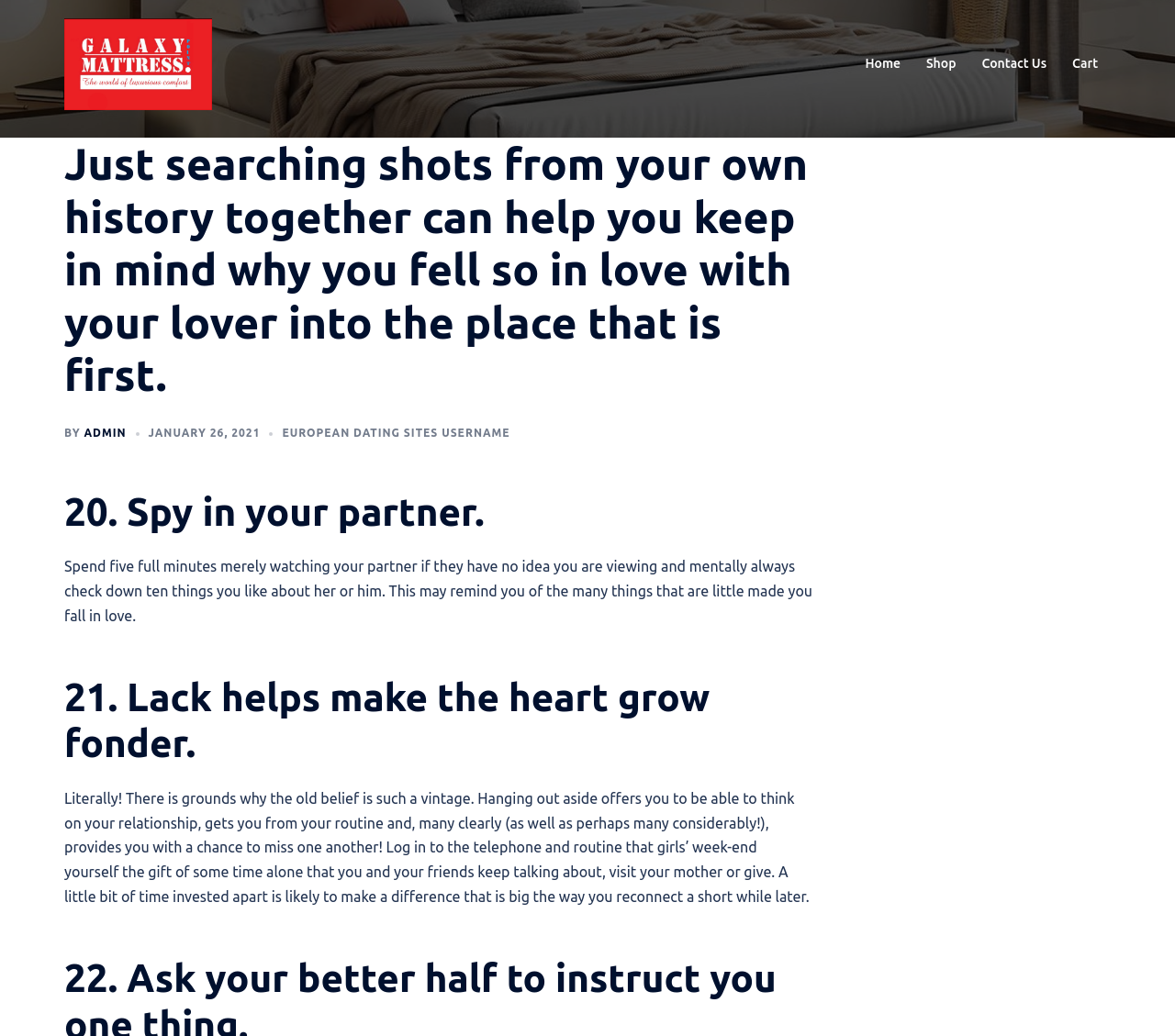Please determine the bounding box coordinates of the section I need to click to accomplish this instruction: "View 'Shop'".

[0.788, 0.052, 0.814, 0.072]